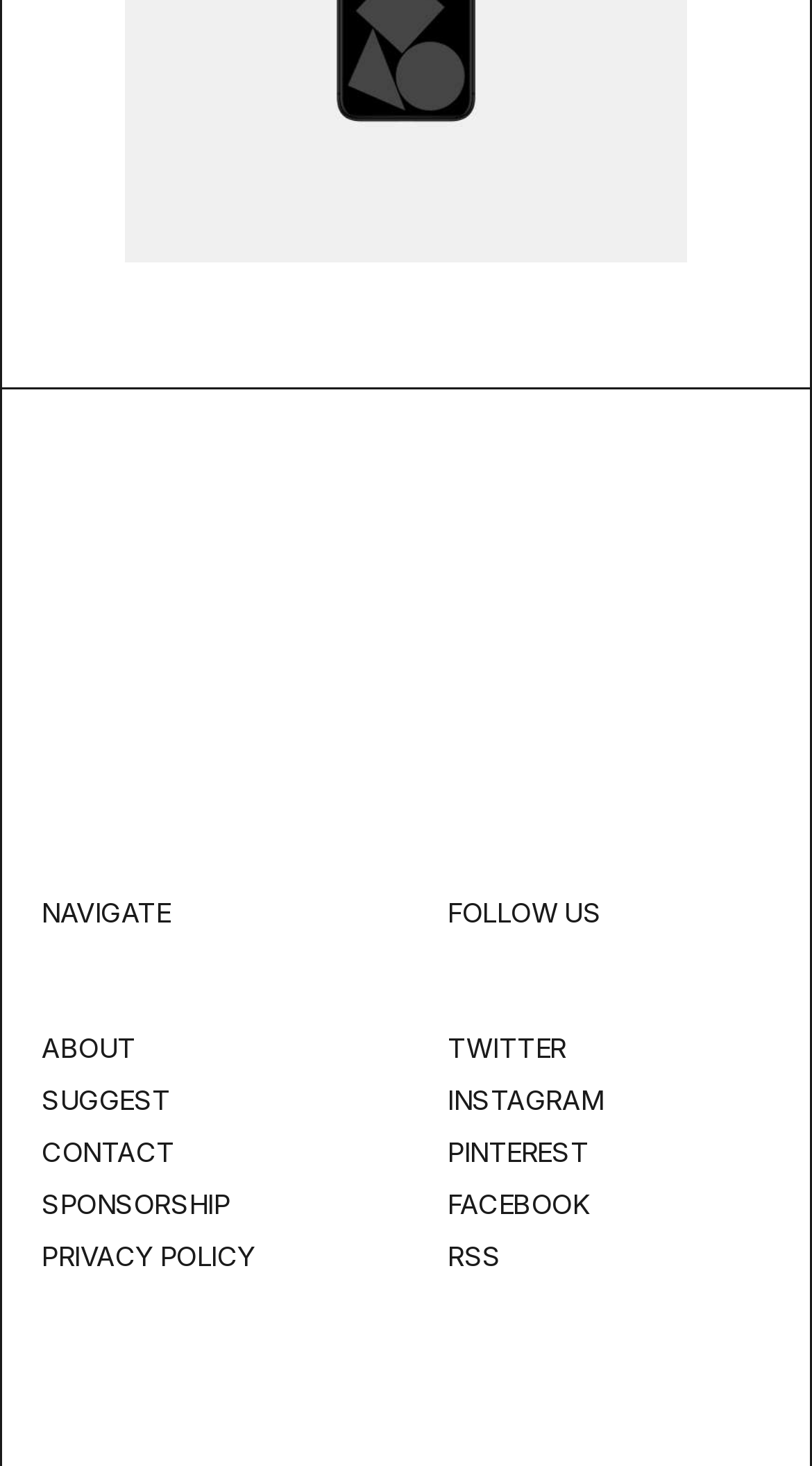By analyzing the image, answer the following question with a detailed response: What is the first navigation link?

I looked at the list of navigation links under the 'NAVIGATE' heading and found that the first link is 'ABOUT'.